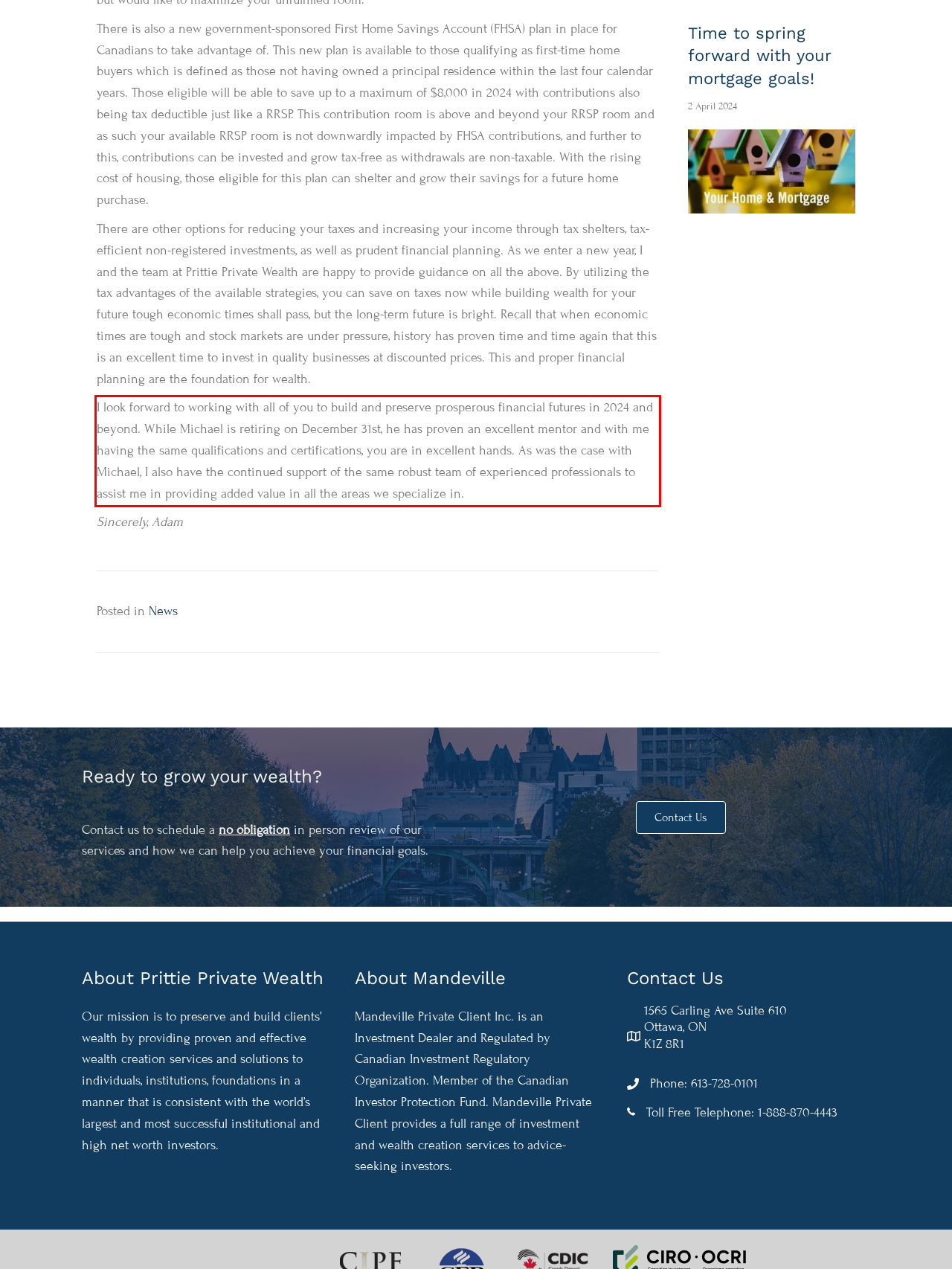Examine the webpage screenshot, find the red bounding box, and extract the text content within this marked area.

I look forward to working with all of you to build and preserve prosperous financial futures in 2024 and beyond. While Michael is retiring on December 31st, he has proven an excellent mentor and with me having the same qualifications and certifications, you are in excellent hands. As was the case with Michael, I also have the continued support of the same robust team of experienced professionals to assist me in providing added value in all the areas we specialize in.